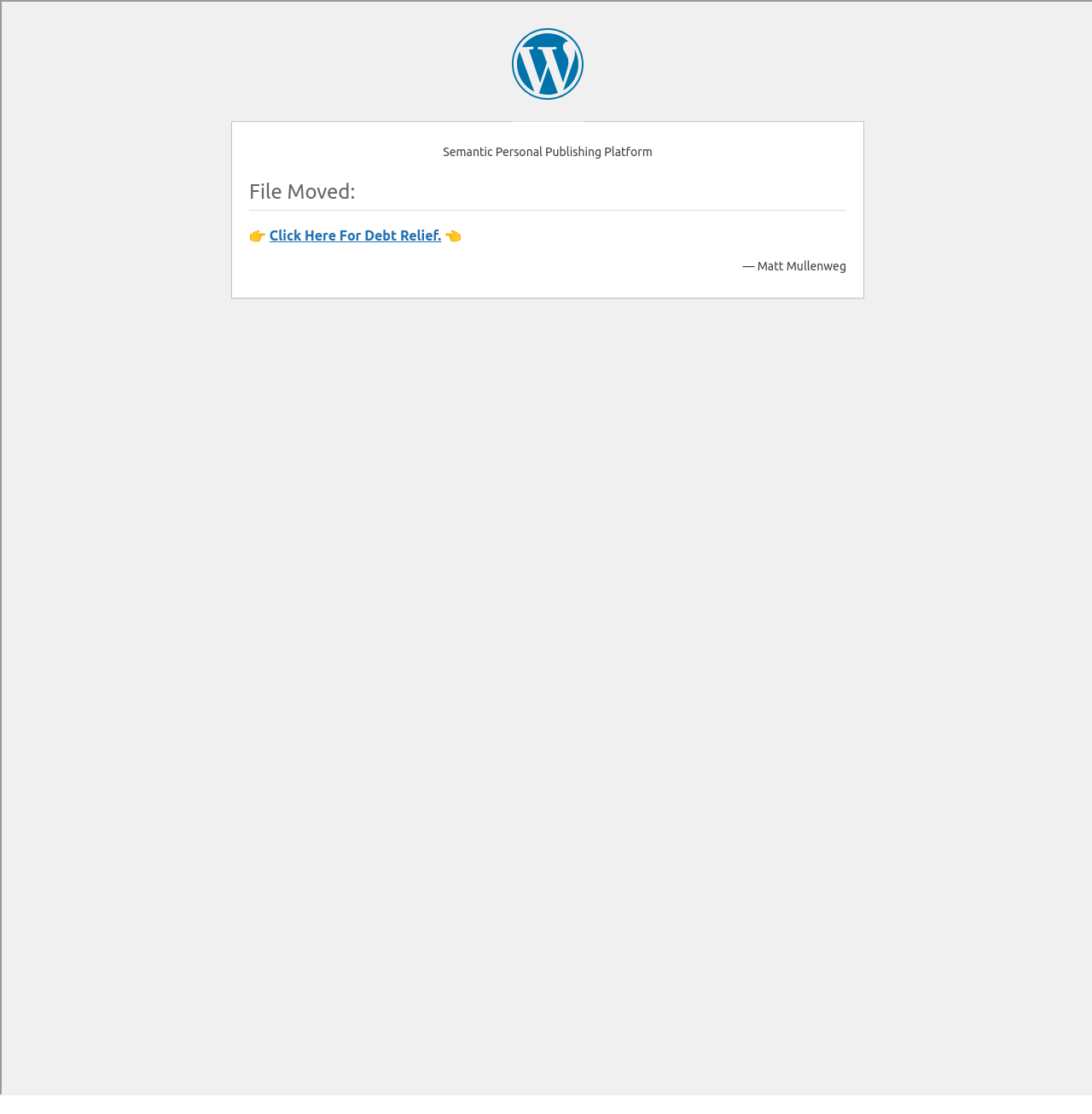Show the bounding box coordinates for the element that needs to be clicked to execute the following instruction: "Go to Archives". Provide the coordinates in the form of four float numbers between 0 and 1, i.e., [left, top, right, bottom].

[0.006, 0.504, 0.994, 0.521]